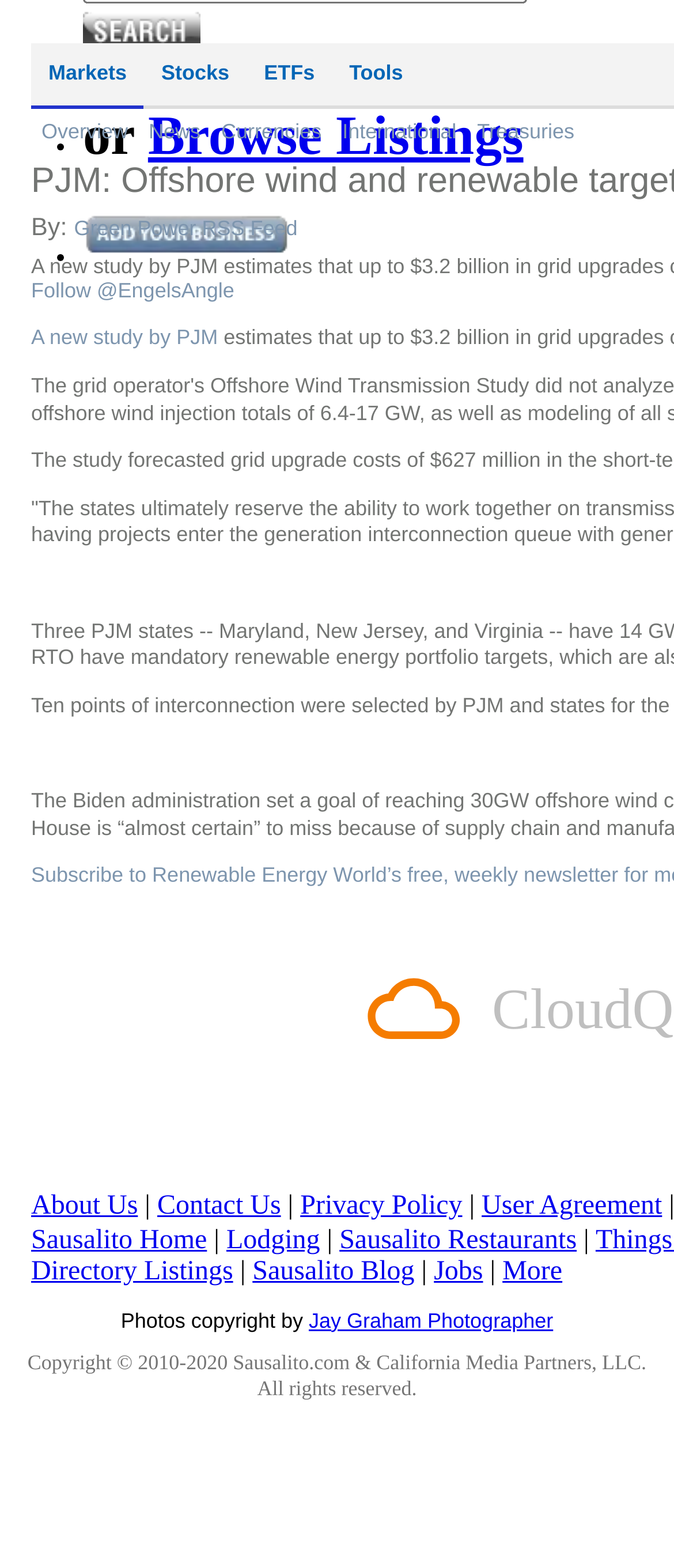What is the name of the study mentioned on the page?
Based on the visual details in the image, please answer the question thoroughly.

I found the text 'A new study by PJM' followed by 'Offshore Wind Transmission Study', which indicates that the study mentioned on the page is the Offshore Wind Transmission Study.